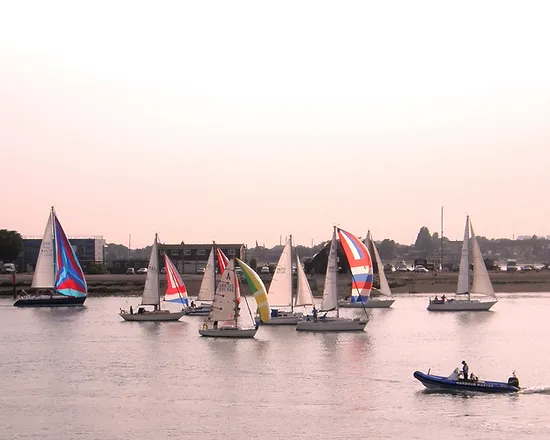Please provide a detailed answer to the question below based on the screenshot: 
What is the significance of the area?

The caption highlights the importance of marine operations in an area recognized for its ecological significance, which implies that the area is significant due to its ecological importance.